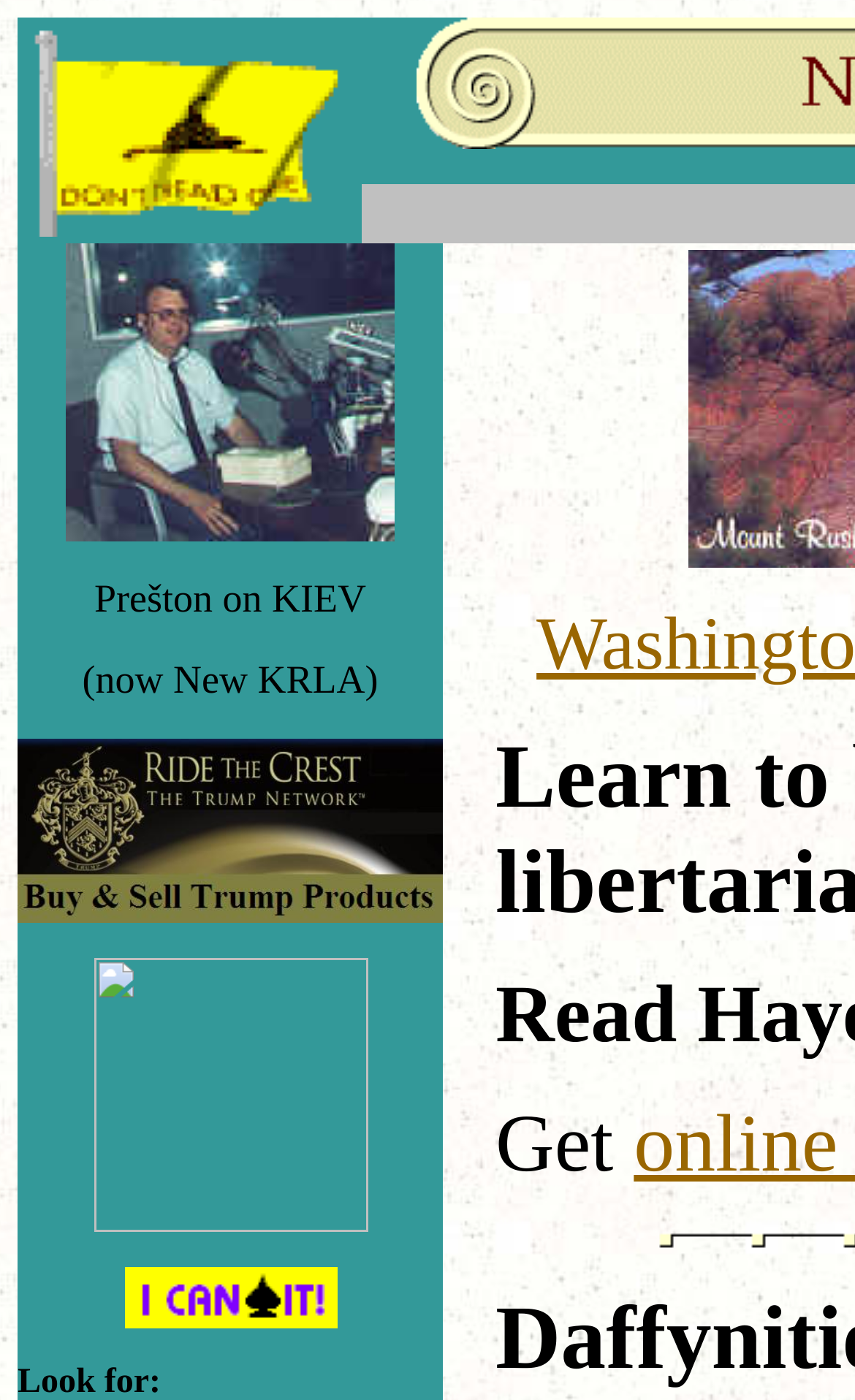Given the following UI element description: "alt="Harris County ARES"", find the bounding box coordinates in the webpage screenshot.

None